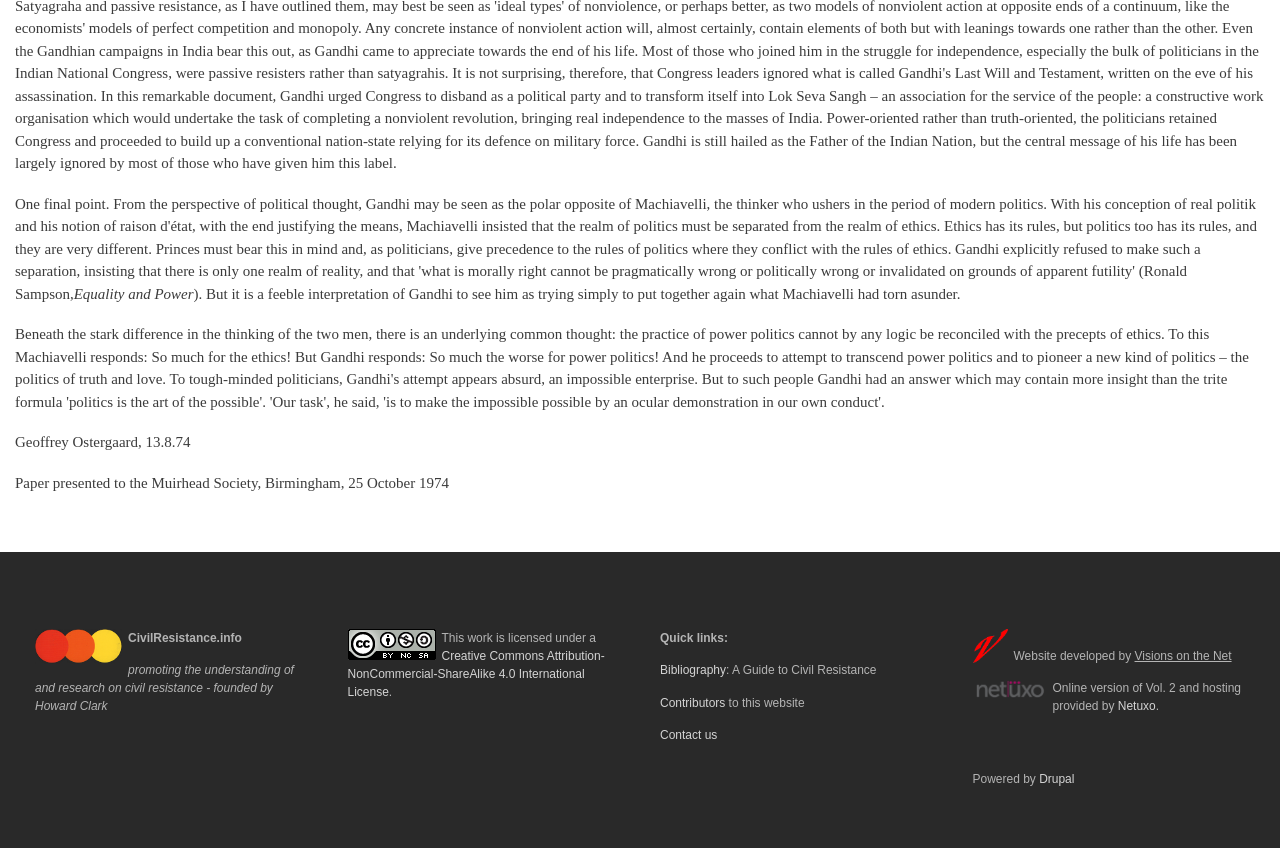What is the name of the founder of the website?
Give a thorough and detailed response to the question.

The founder's name can be found at the top of the webpage, where it says 'promoting the understanding of and research on civil resistance - founded by Howard Clark'. This indicates that Howard Clark is the founder of the website.